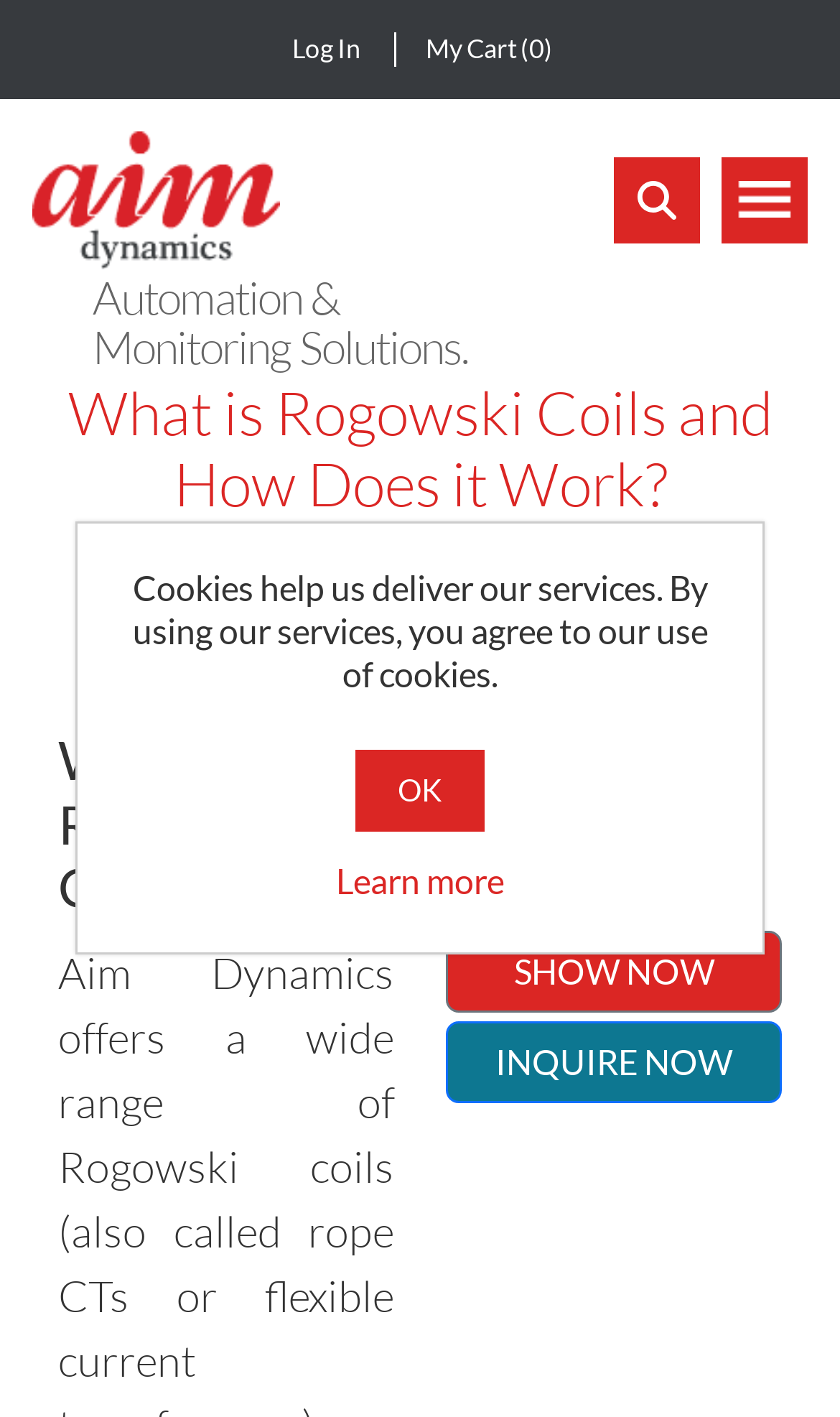Identify the first-level heading on the webpage and generate its text content.

What is Rogowski Coils and How Does it Work?